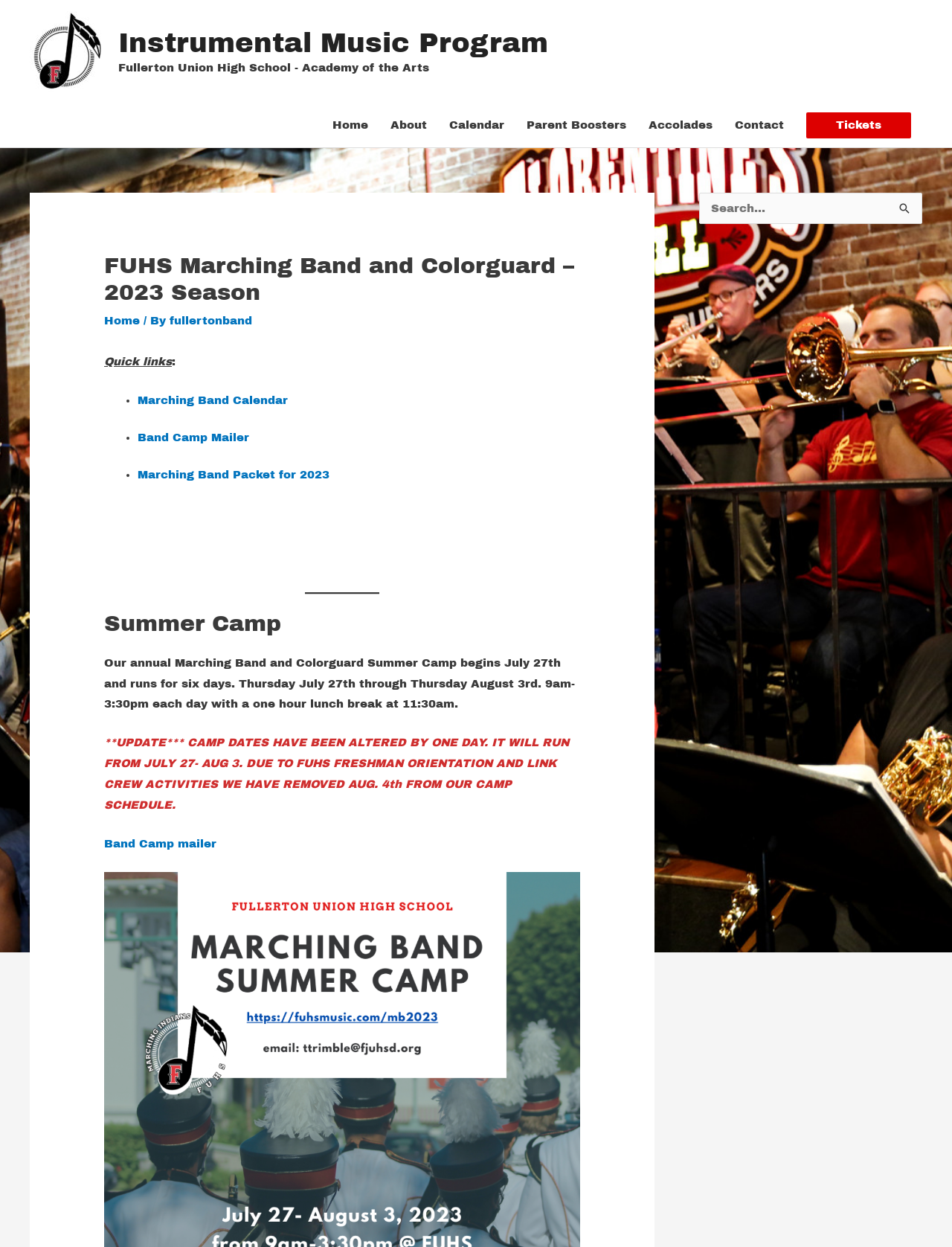Identify the bounding box coordinates for the element you need to click to achieve the following task: "Go to the institutional page". Provide the bounding box coordinates as four float numbers between 0 and 1, in the form [left, top, right, bottom].

None